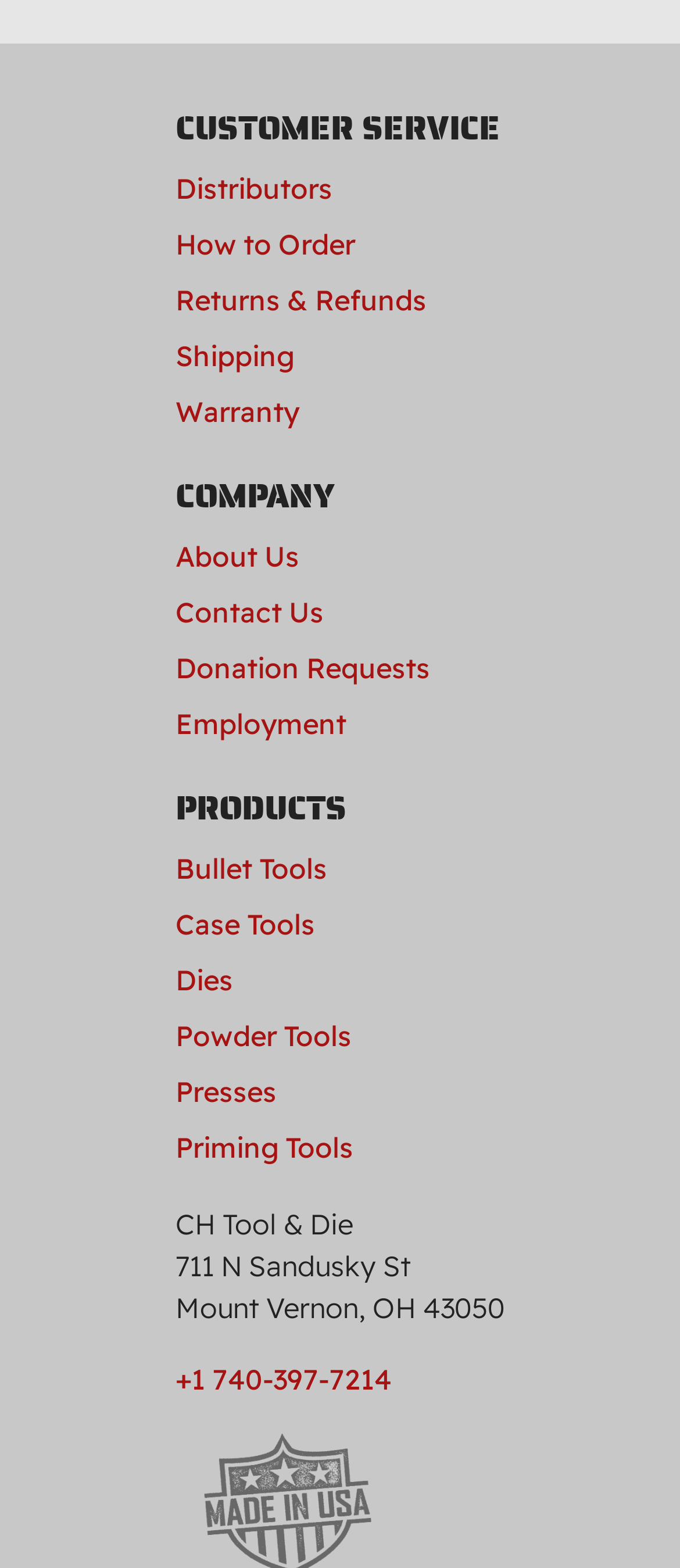Determine the bounding box coordinates of the clickable element to achieve the following action: 'Explore powder tools'. Provide the coordinates as four float values between 0 and 1, formatted as [left, top, right, bottom].

[0.258, 0.65, 0.517, 0.672]